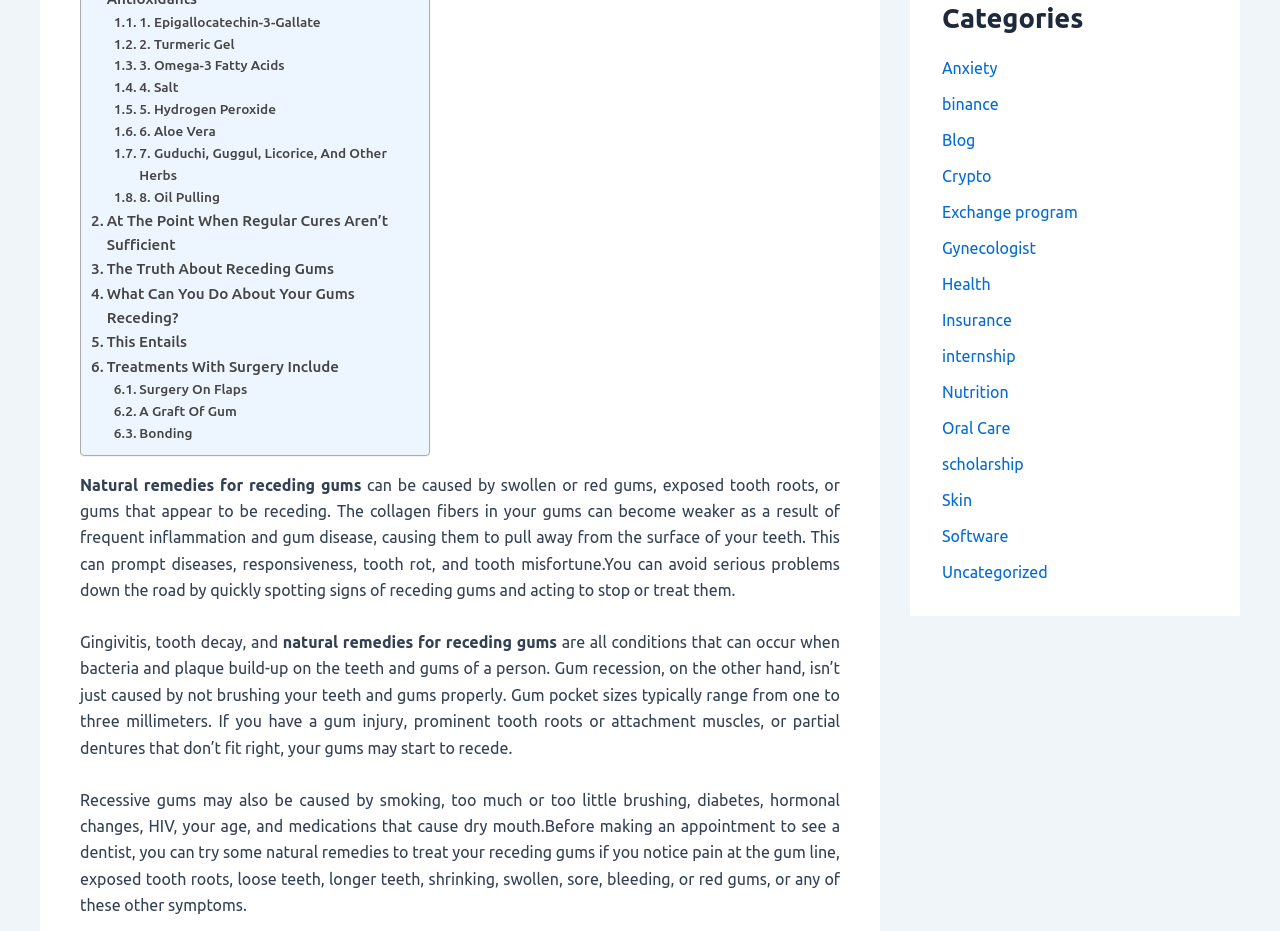Locate the bounding box for the described UI element: "5. Hydrogen Peroxide". Ensure the coordinates are four float numbers between 0 and 1, formatted as [left, top, right, bottom].

[0.089, 0.107, 0.218, 0.13]